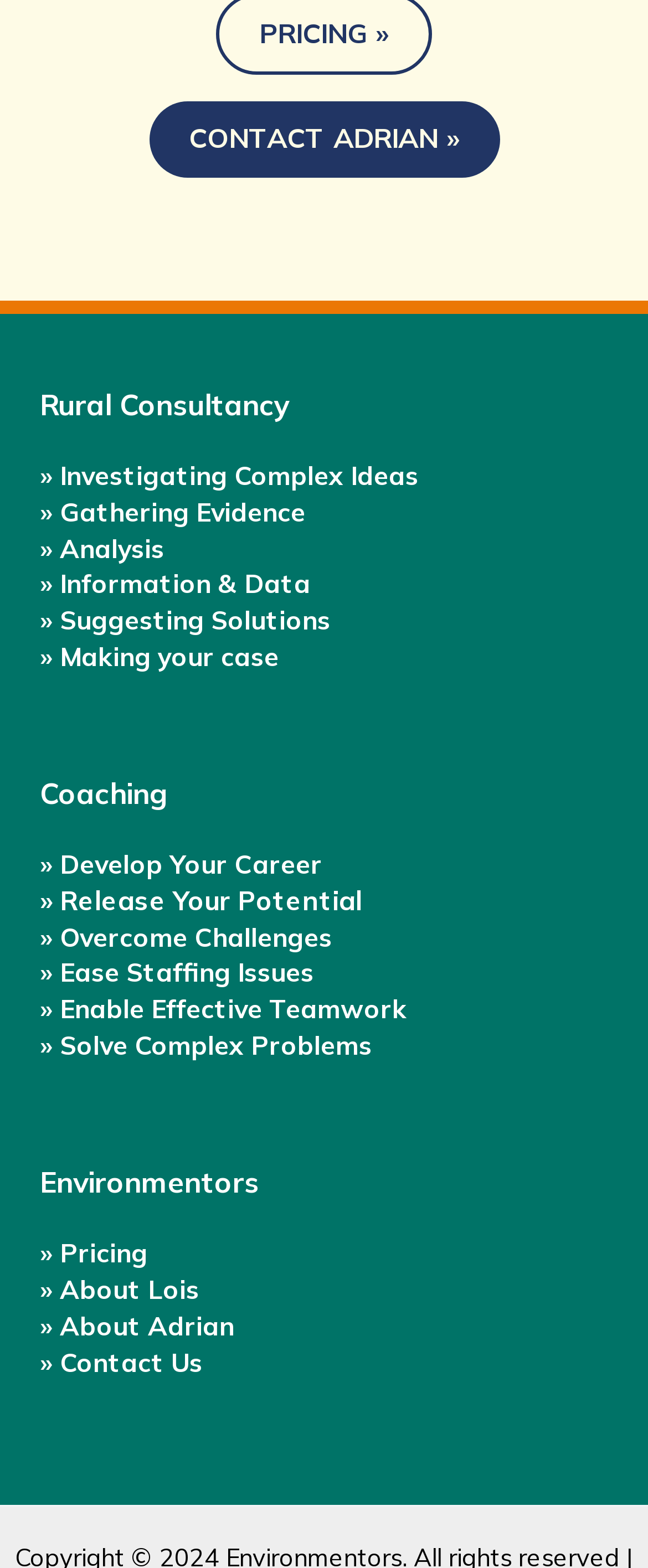What is the last link in the third footer widget?
Based on the screenshot, provide a one-word or short-phrase response.

Contact Us